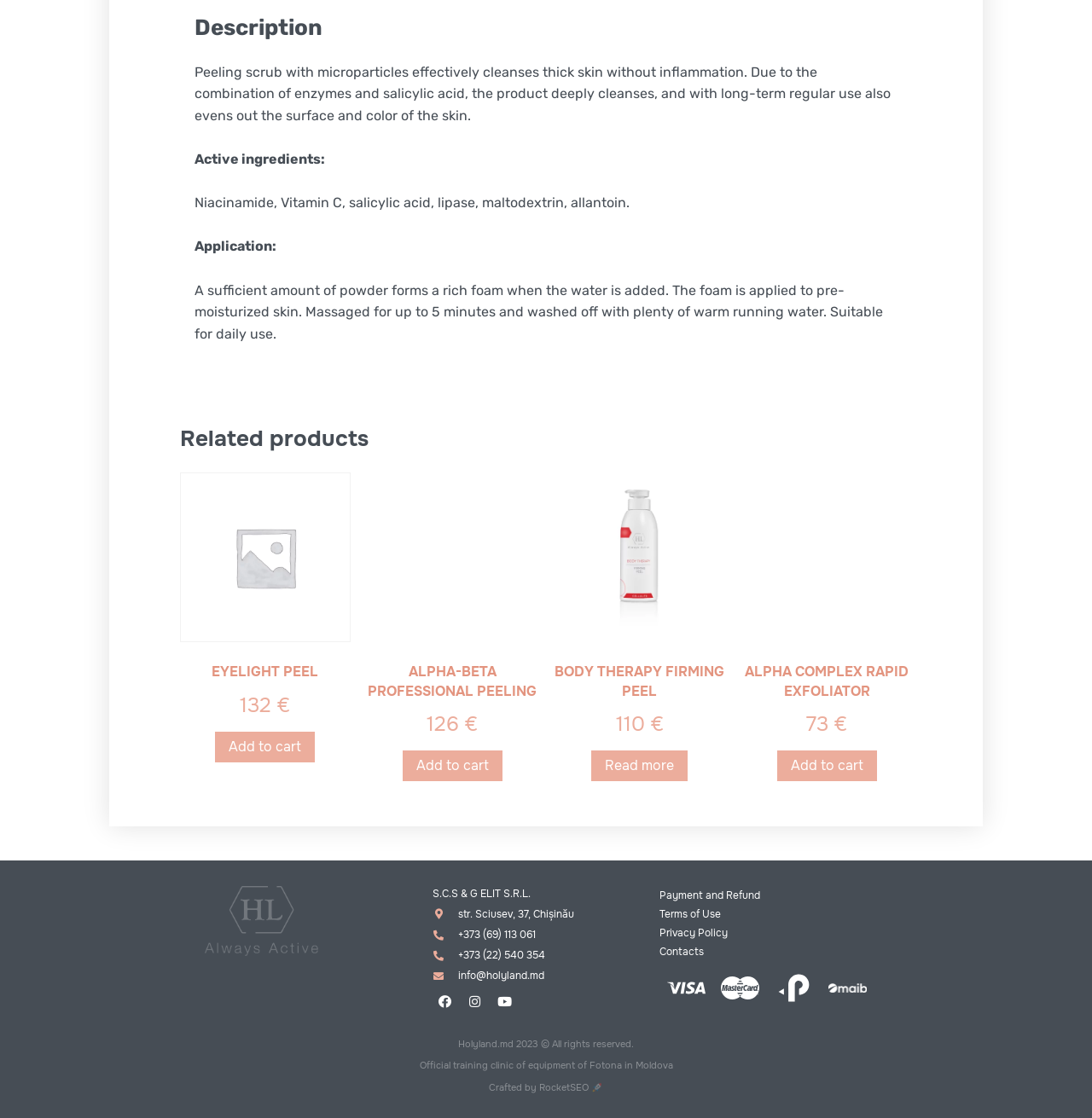Please predict the bounding box coordinates of the element's region where a click is necessary to complete the following instruction: "Visit our Facebook page". The coordinates should be represented by four float numbers between 0 and 1, i.e., [left, top, right, bottom].

[0.396, 0.884, 0.419, 0.907]